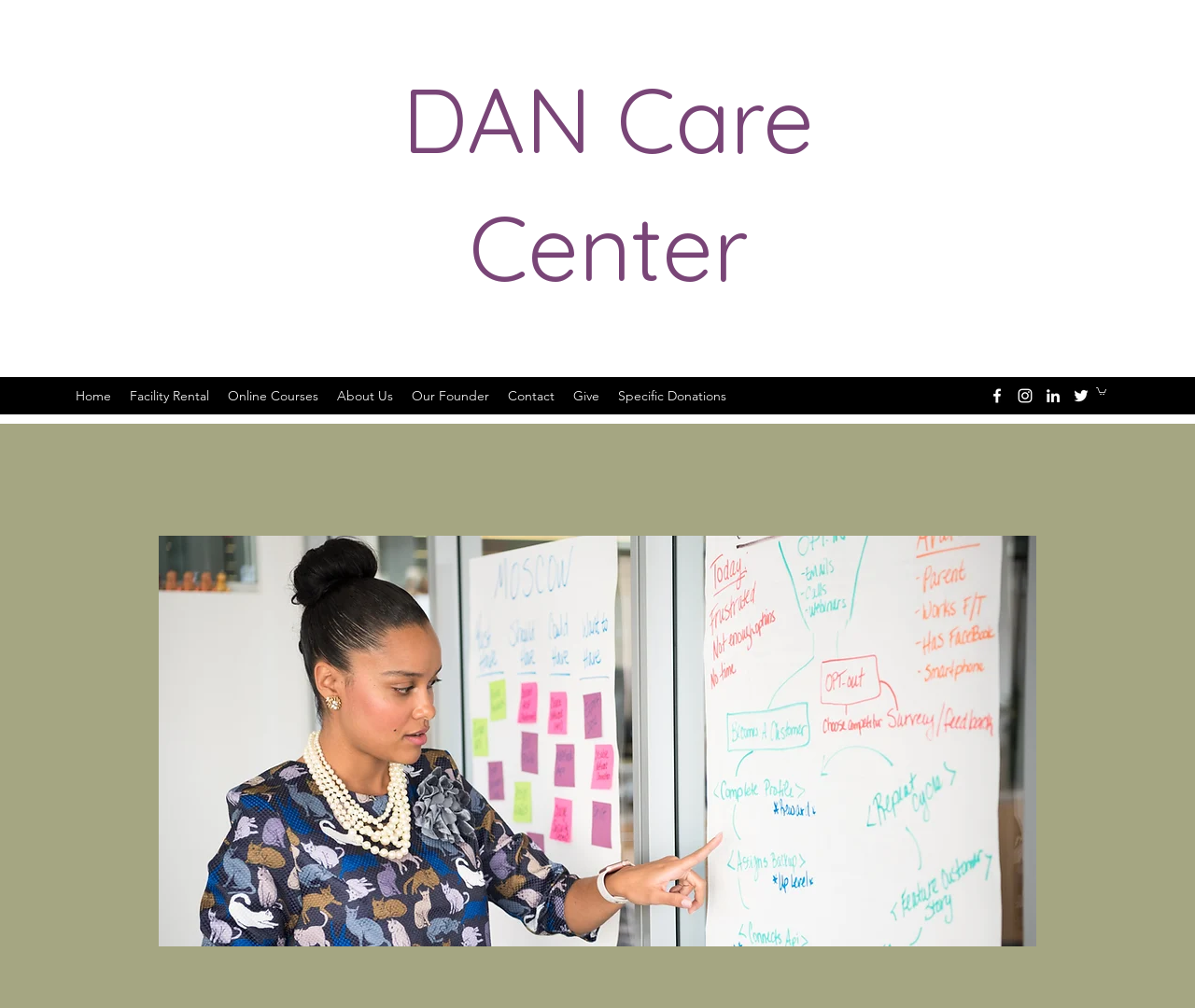How many social media links are there?
Please use the image to provide an in-depth answer to the question.

I counted the number of link elements under the 'Social Bar' list, and found four links to facebook, instagram, linkedin, and twitter, each with an accompanying image.